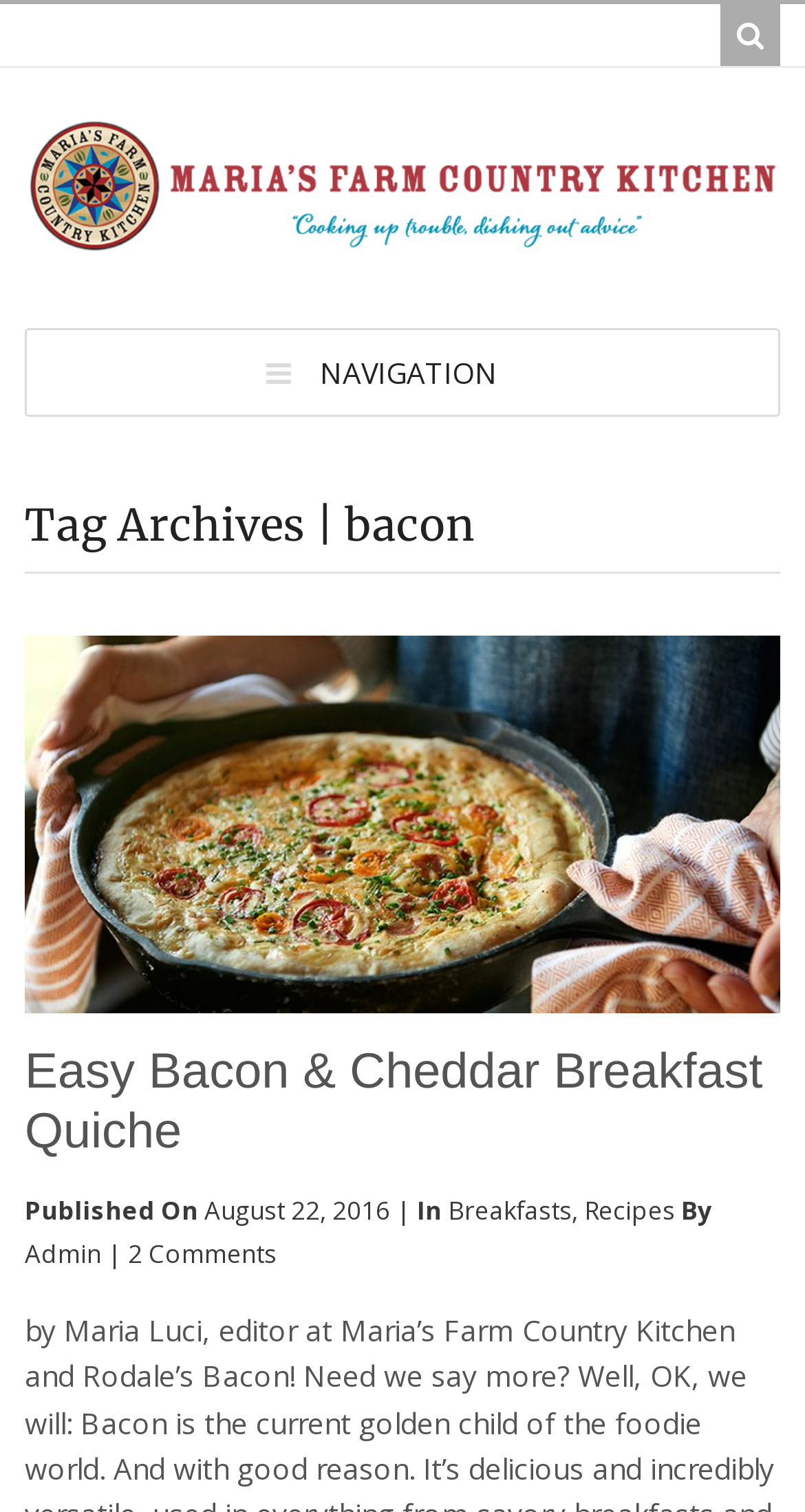Use a single word or phrase to answer the question:
Who is the author of the current article?

Admin